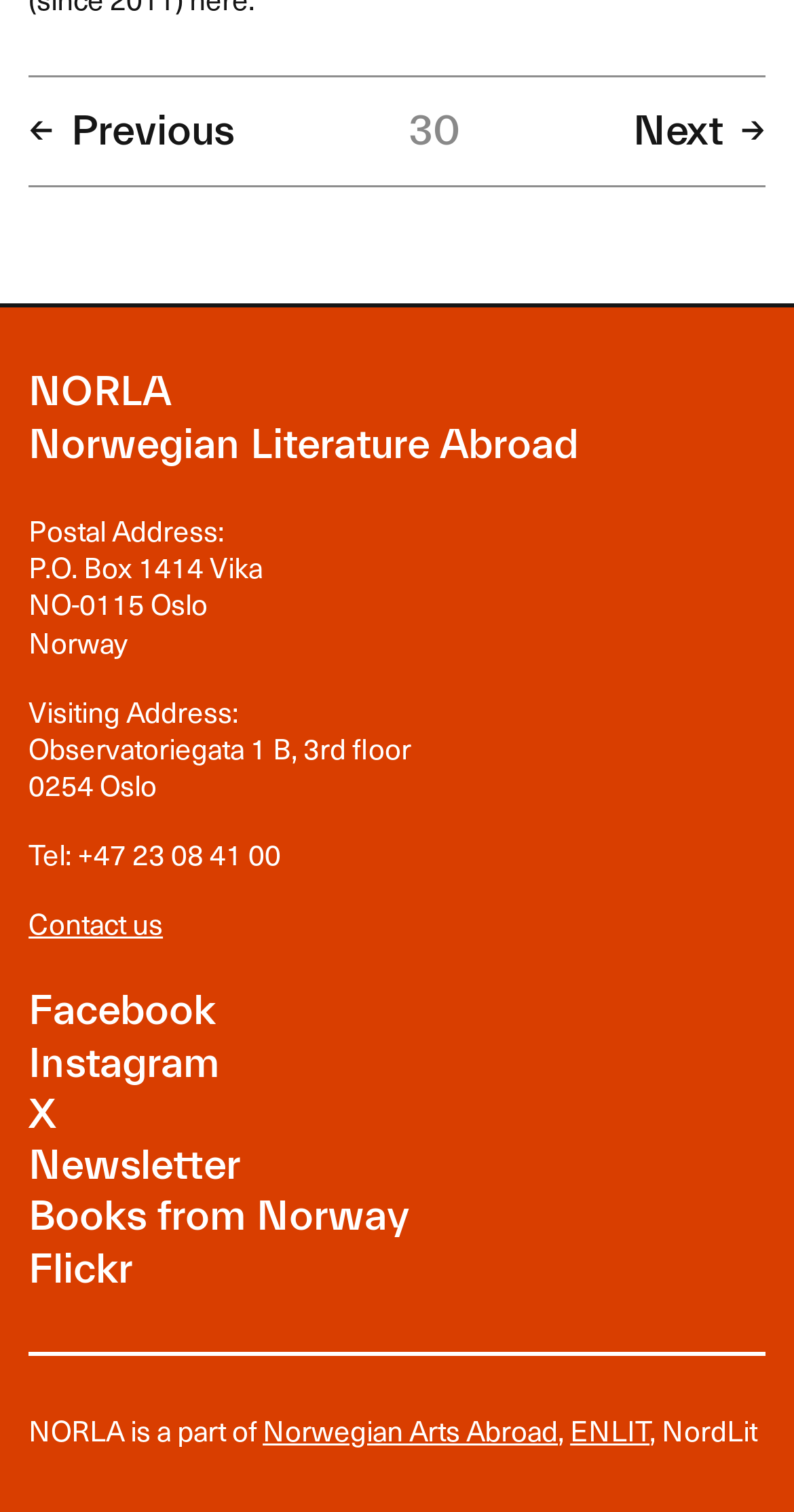Please provide a one-word or phrase answer to the question: 
What is the visiting address of NORLA?

Observatoriegata 1 B, 3rd floor, 0254 Oslo